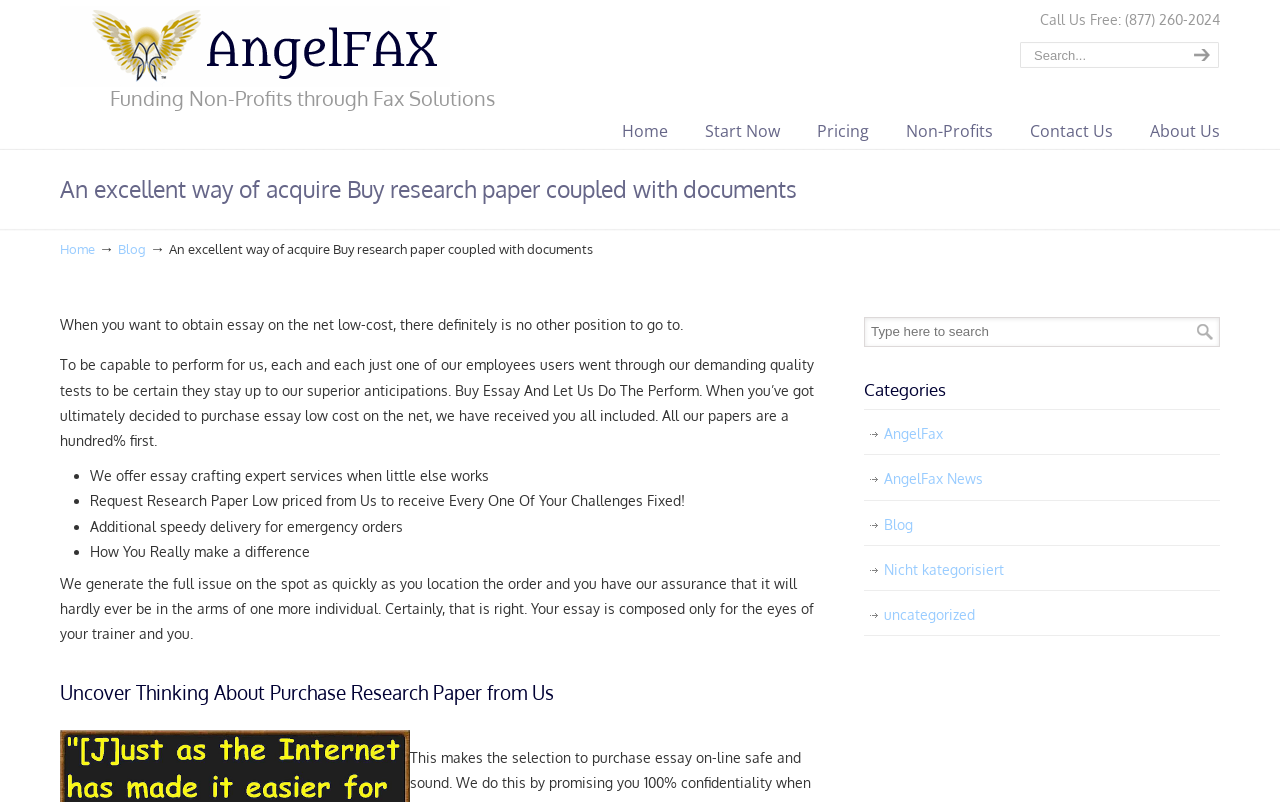Identify the bounding box coordinates for the element that needs to be clicked to fulfill this instruction: "search for something". Provide the coordinates in the format of four float numbers between 0 and 1: [left, top, right, bottom].

[0.797, 0.053, 0.921, 0.085]